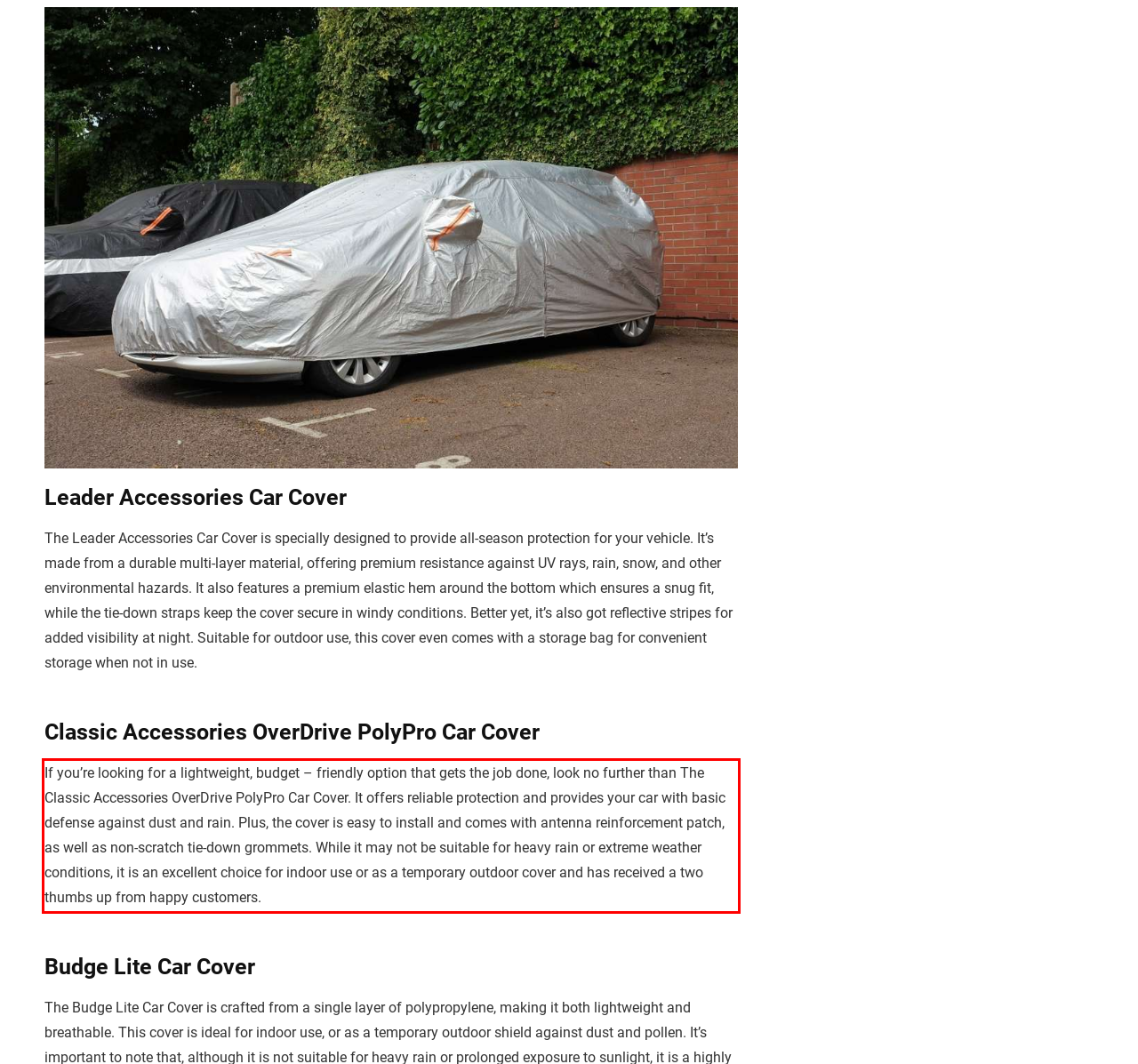Please identify and extract the text content from the UI element encased in a red bounding box on the provided webpage screenshot.

If you’re looking for a lightweight, budget – friendly option that gets the job done, look no further than The Classic Accessories OverDrive PolyPro Car Cover. It offers reliable protection and provides your car with basic defense against dust and rain. Plus, the cover is easy to install and comes with antenna reinforcement patch, as well as non-scratch tie-down grommets. While it may not be suitable for heavy rain or extreme weather conditions, it is an excellent choice for indoor use or as a temporary outdoor cover and has received a two thumbs up from happy customers.